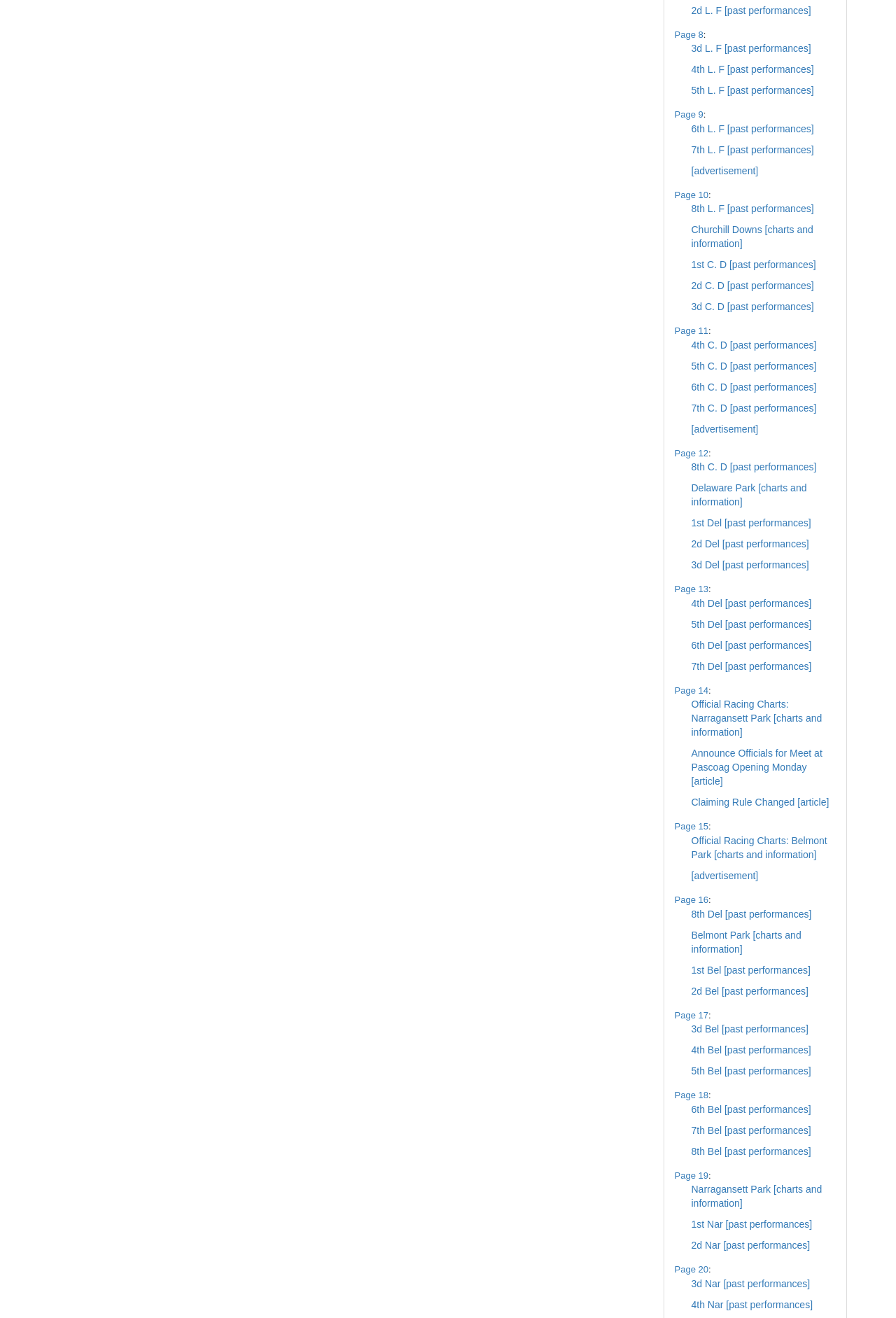What is the main topic of the webpage?
Please look at the screenshot and answer using one word or phrase.

Horse racing